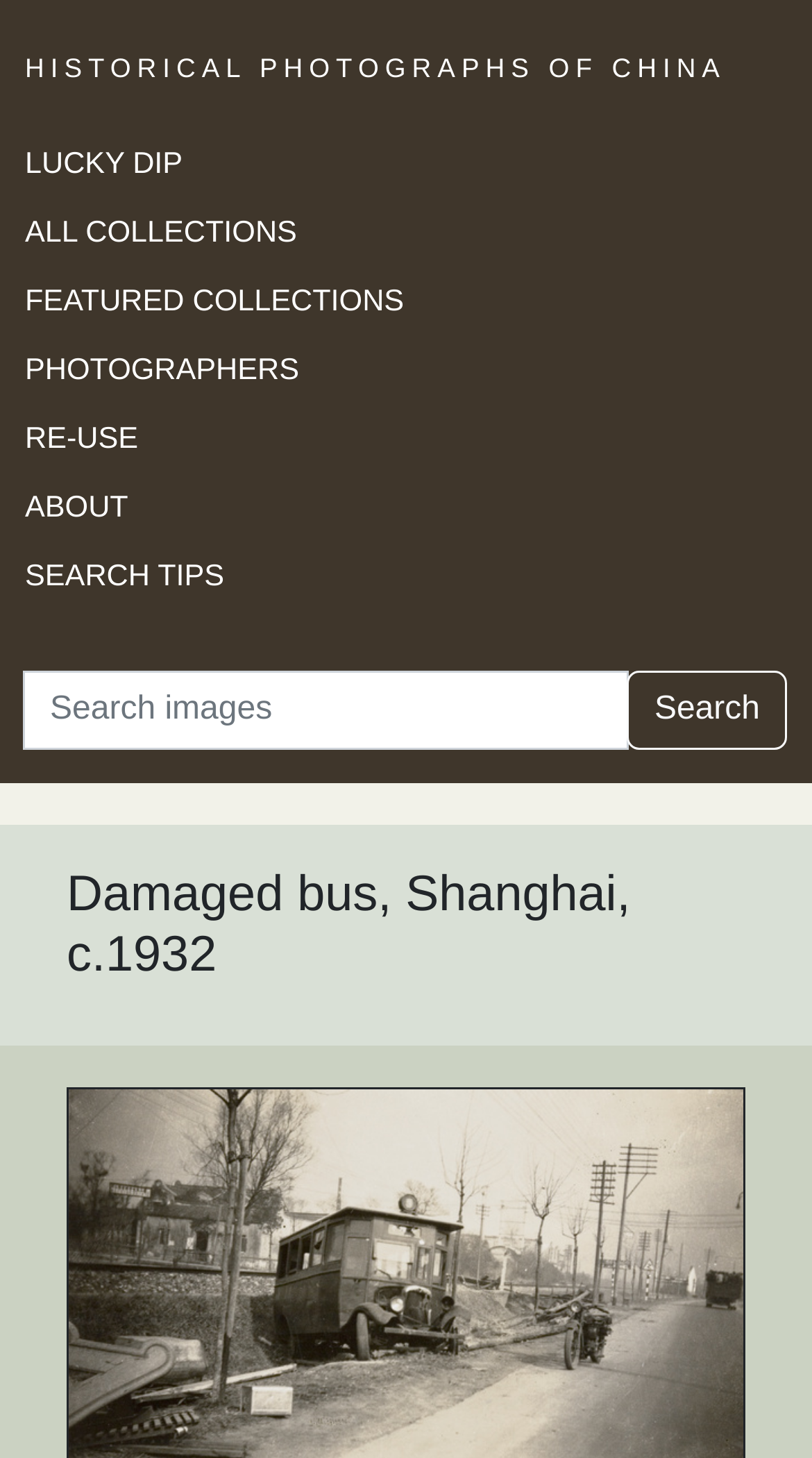Utilize the information from the image to answer the question in detail:
How many navigation links are available?

By examining the navigation section, I count 6 links: 'LUCKY DIP', 'ALL COLLECTIONS', 'FEATURED COLLECTIONS', 'PHOTOGRAPHERS', 'RE-USE', and 'ABOUT'.